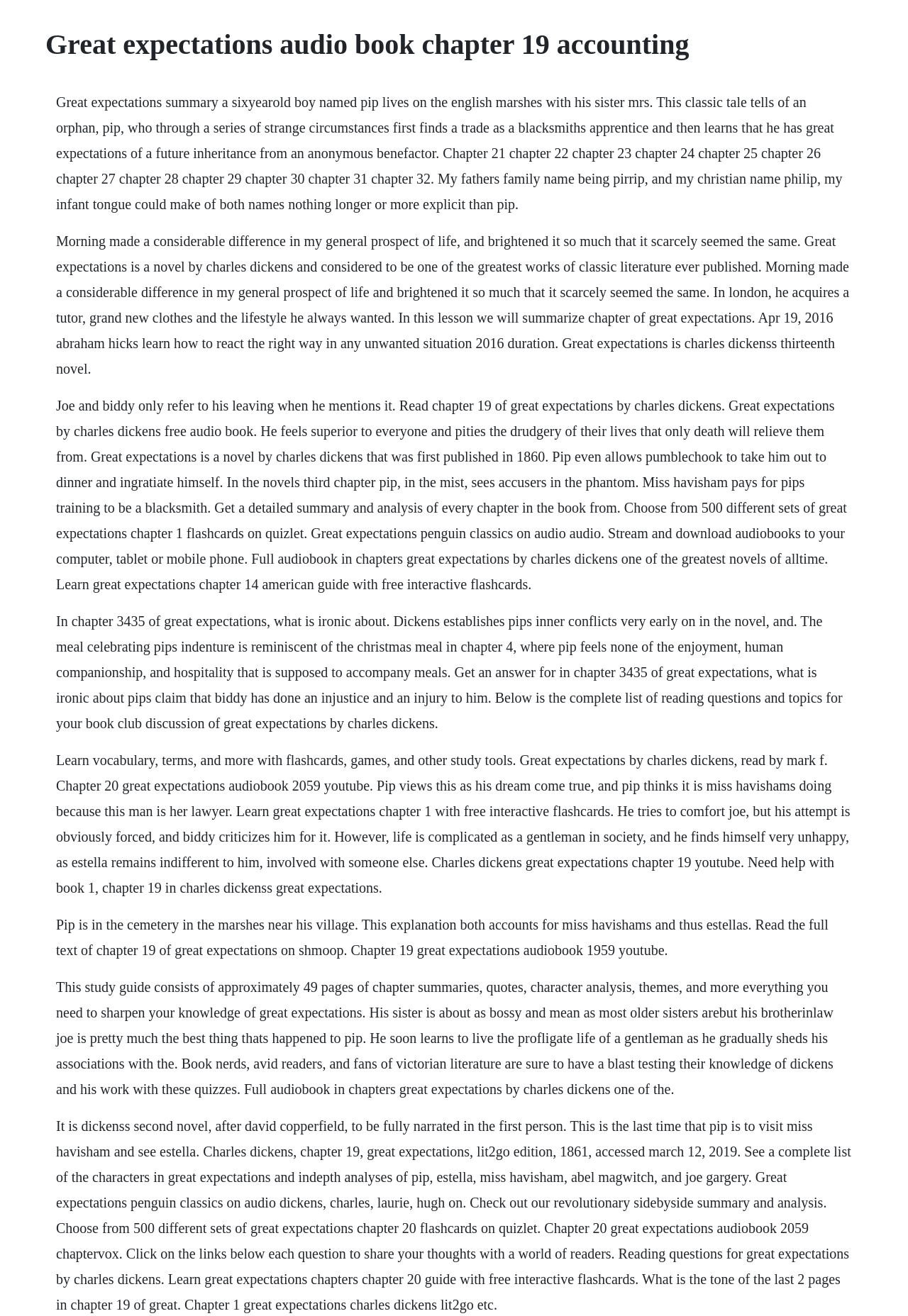Answer the following inquiry with a single word or phrase:
What is the name of the lady who pays for Pip's training?

Miss Havisham